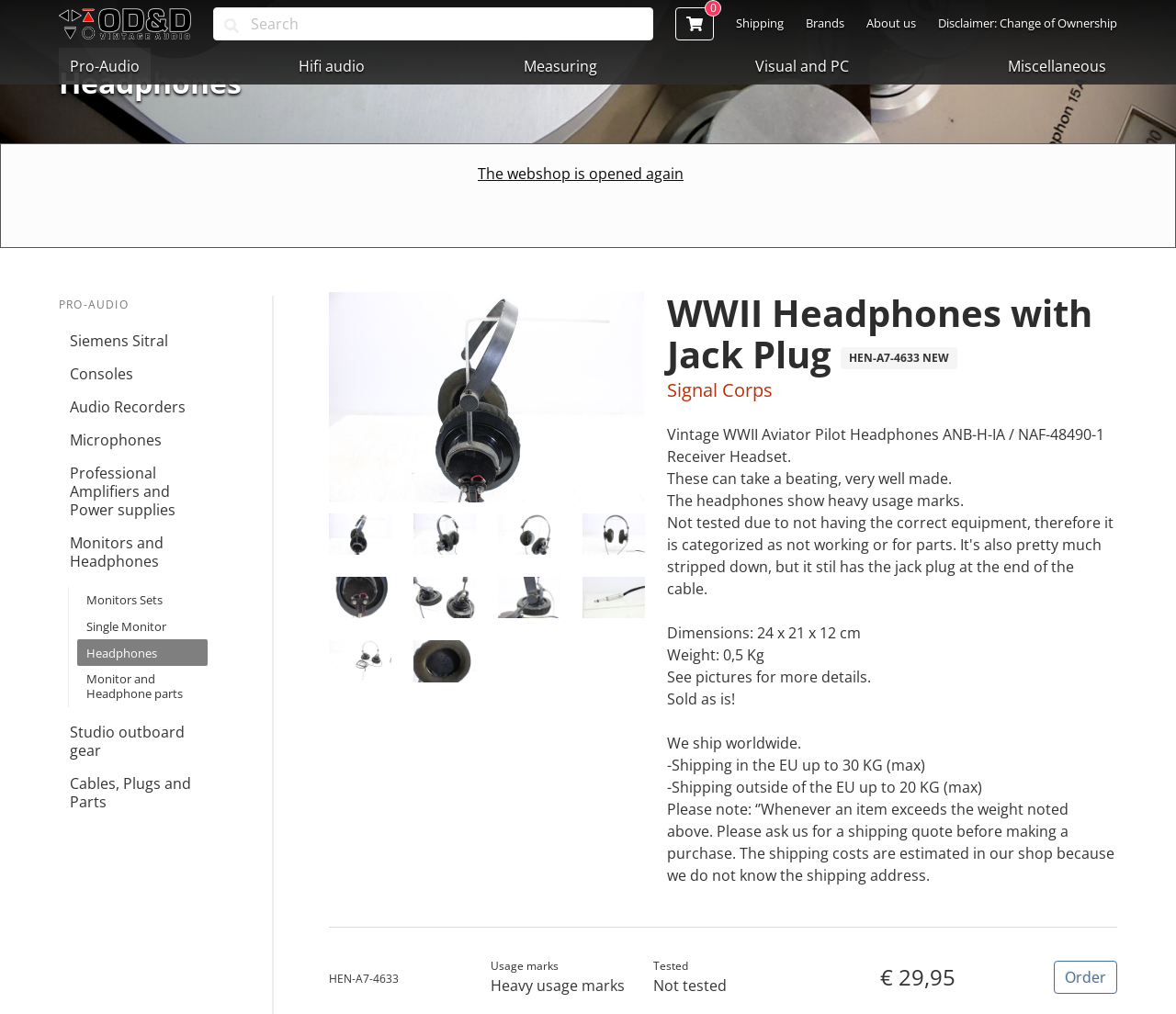Locate and generate the text content of the webpage's heading.

WWII Headphones with Jack Plug HEN-A7-4633 NEW